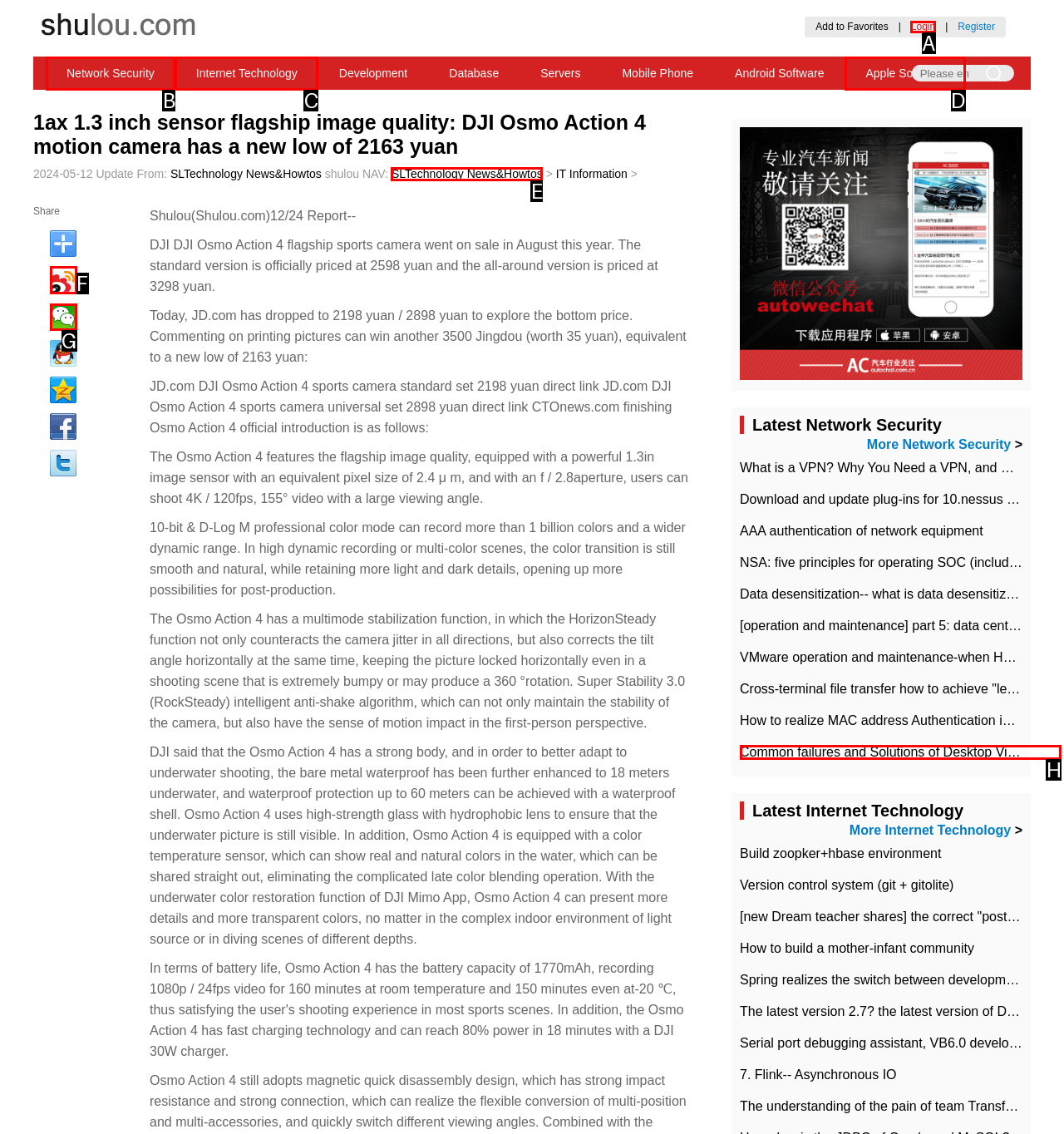Determine which option should be clicked to carry out this task: Share on Weibo
State the letter of the correct choice from the provided options.

F